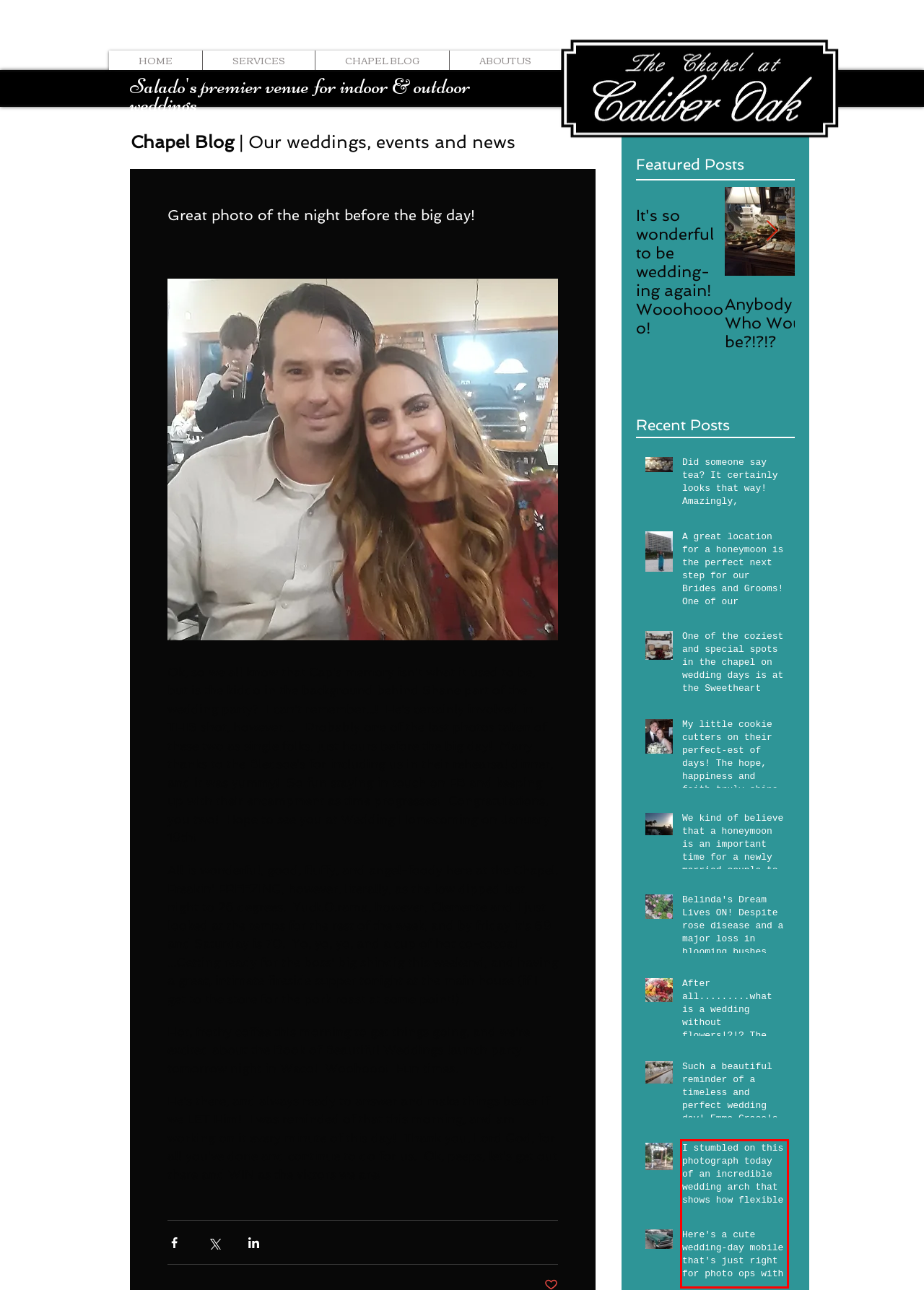Given a webpage screenshot, identify the text inside the red bounding box using OCR and extract it.

I stumbled on this photograph today of an incredible wedding arch that shows how flexible you can be when you have plenty of space. We love the airy creativity that this arch decor creates!